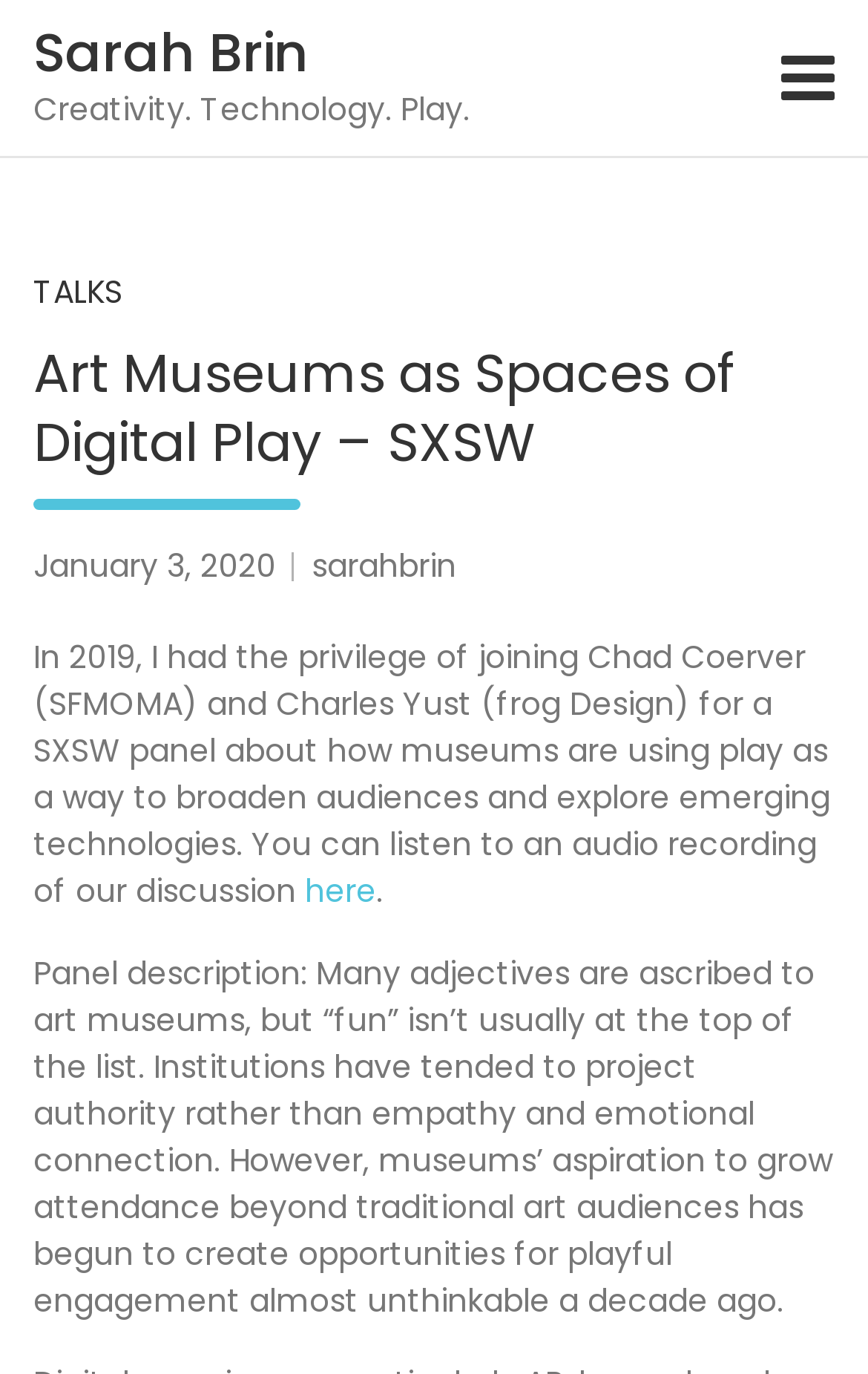Answer the question with a brief word or phrase:
Who is the author of the article?

Sarah Brin